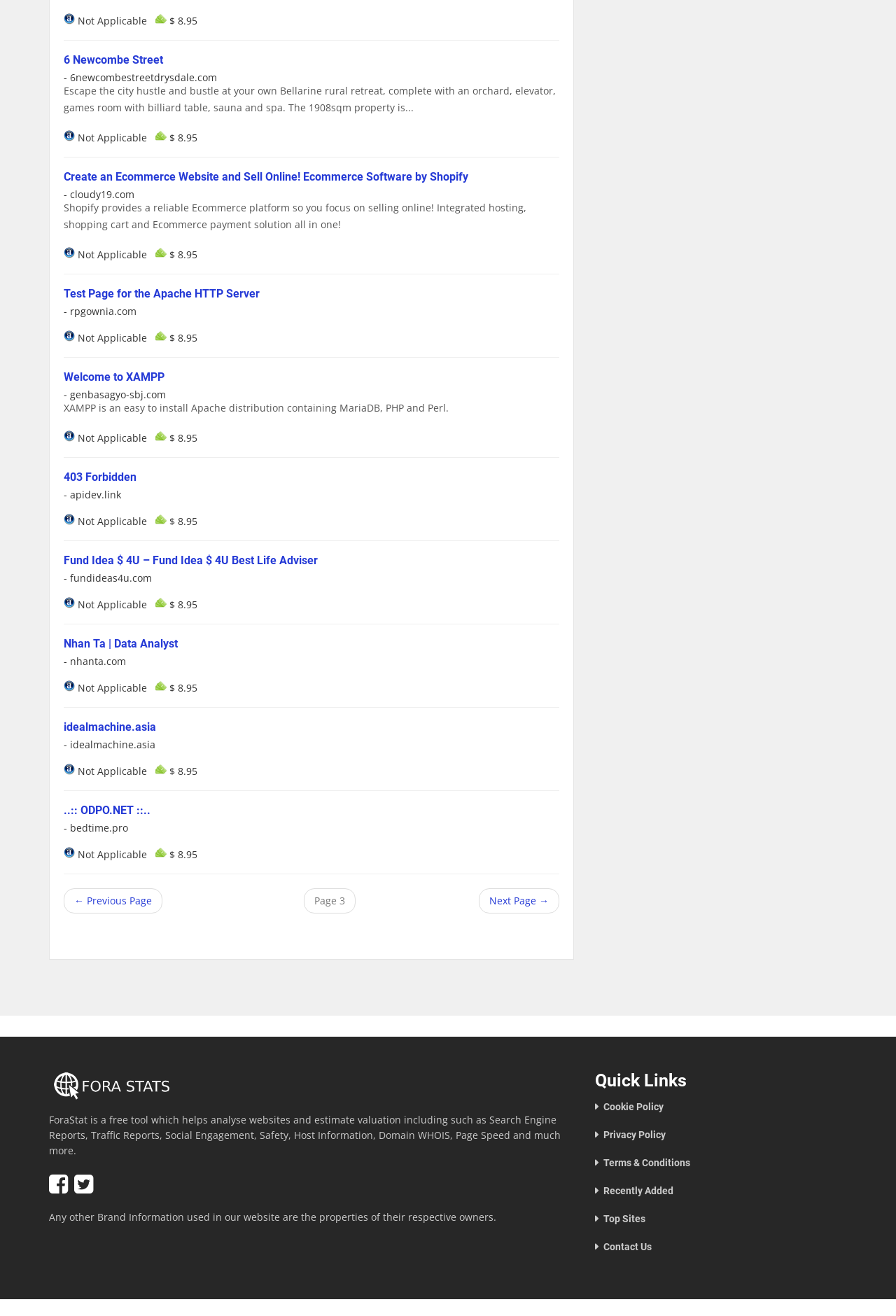How many separators are there on the webpage?
Your answer should be a single word or phrase derived from the screenshot.

10